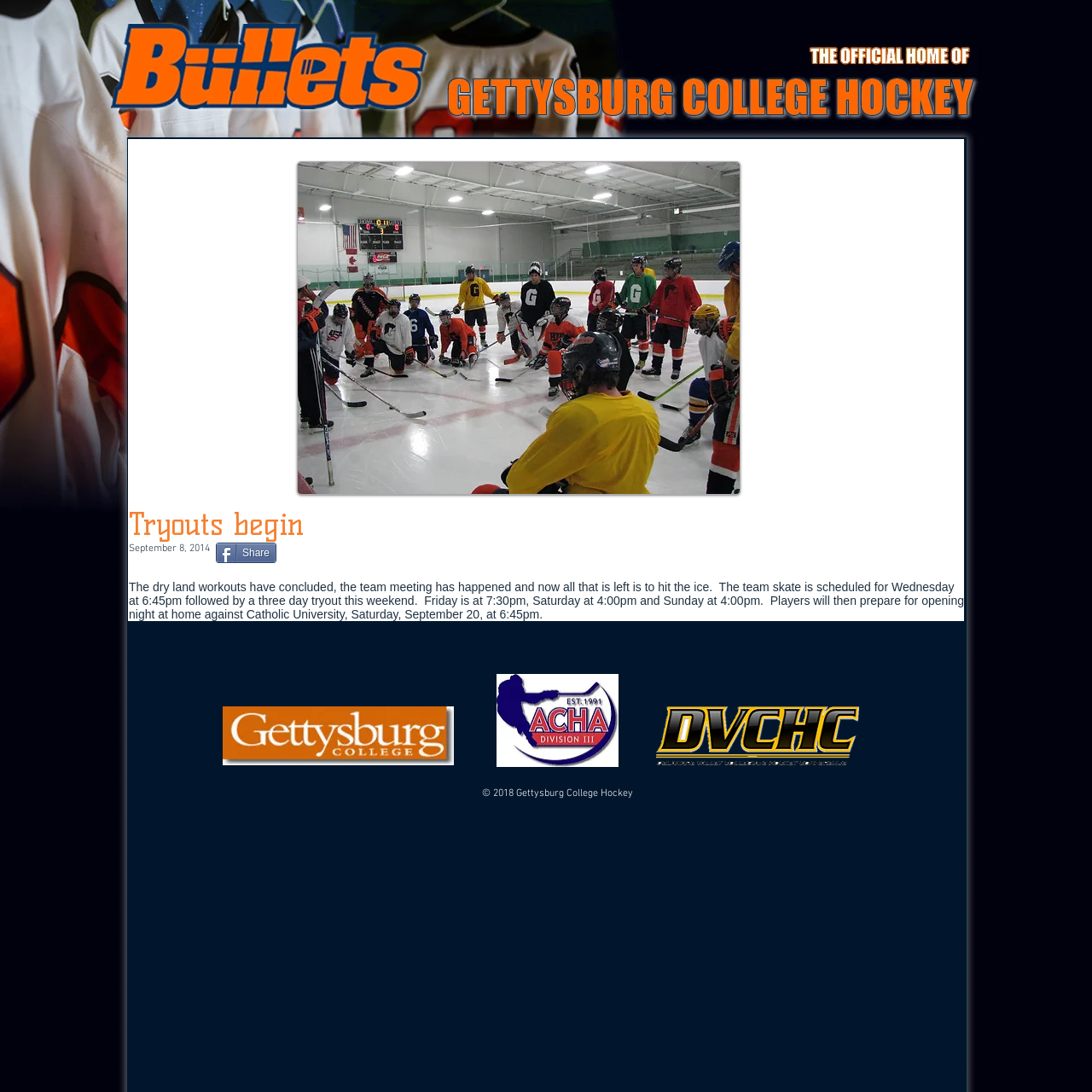Give a short answer using one word or phrase for the question:
What is the copyright year of the webpage?

2018